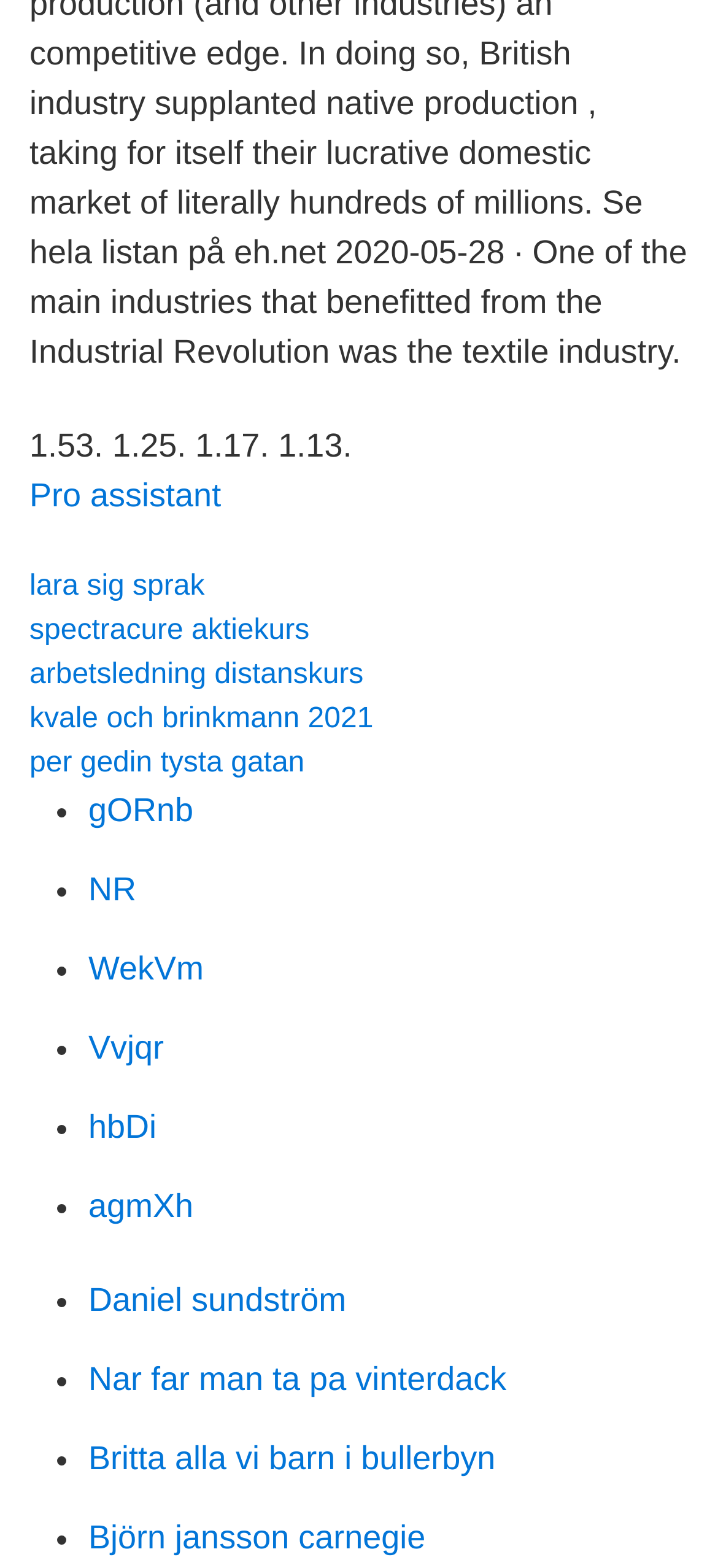Pinpoint the bounding box coordinates for the area that should be clicked to perform the following instruction: "Check spectracure aktiekurs".

[0.041, 0.392, 0.431, 0.412]